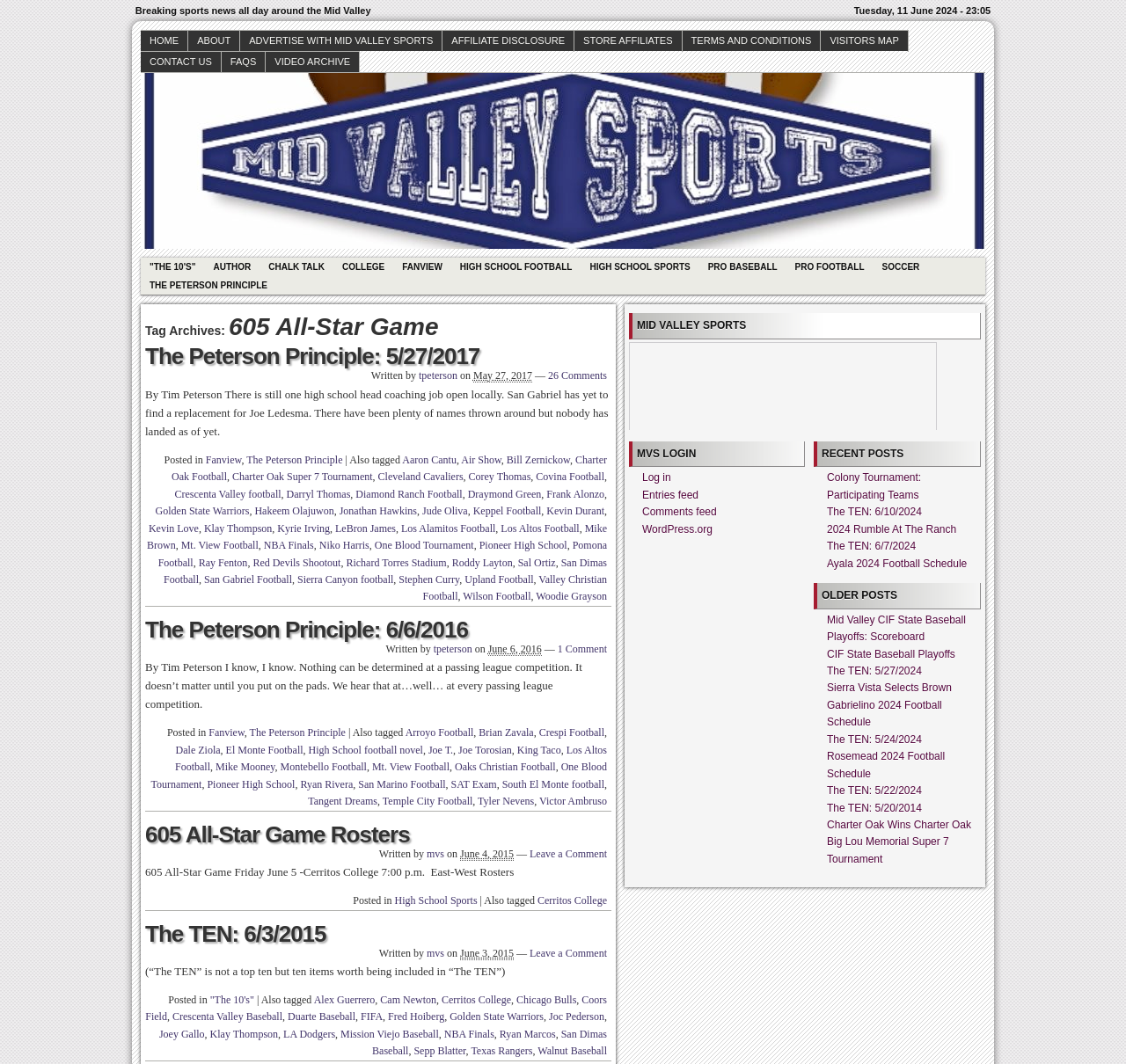Can you find the bounding box coordinates for the element that needs to be clicked to execute this instruction: "Read the article about THE 10'S"? The coordinates should be given as four float numbers between 0 and 1, i.e., [left, top, right, bottom].

[0.125, 0.242, 0.182, 0.26]